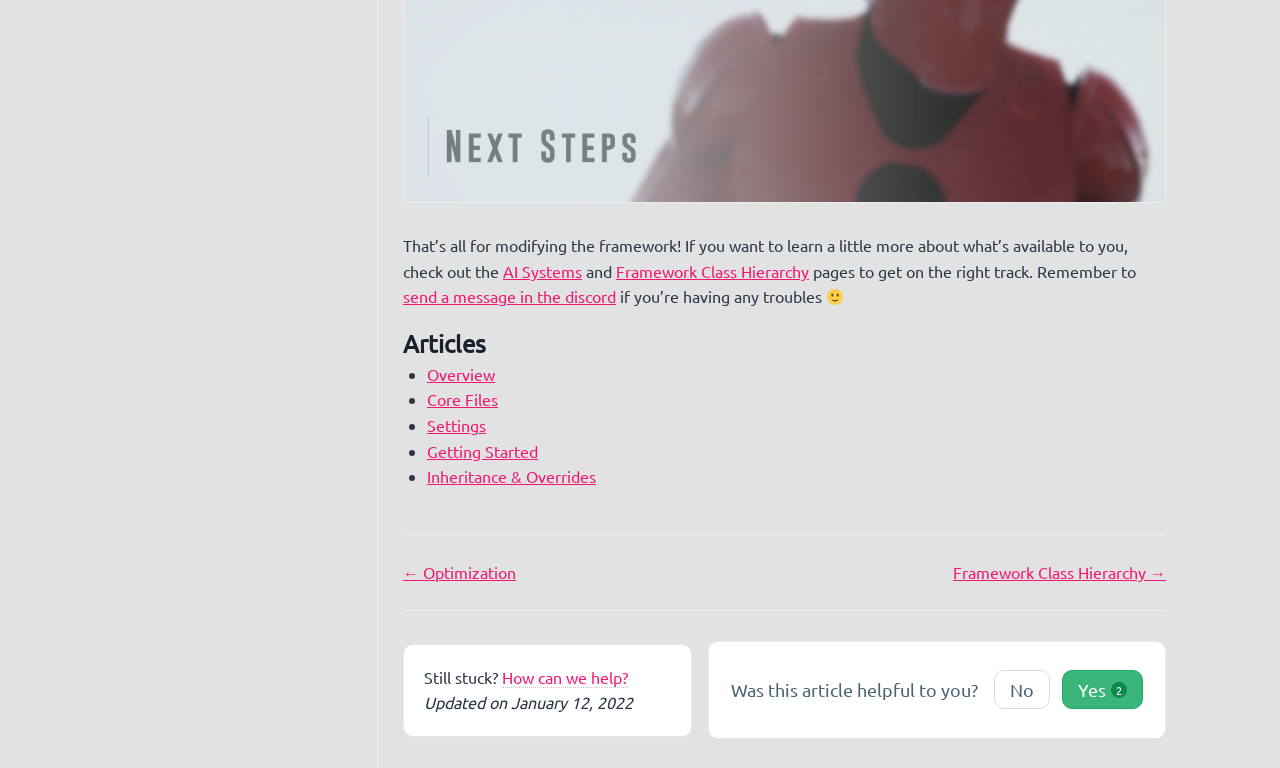Determine the bounding box for the described HTML element: "Overview". Ensure the coordinates are four float numbers between 0 and 1 in the format [left, top, right, bottom].

[0.334, 0.474, 0.387, 0.5]